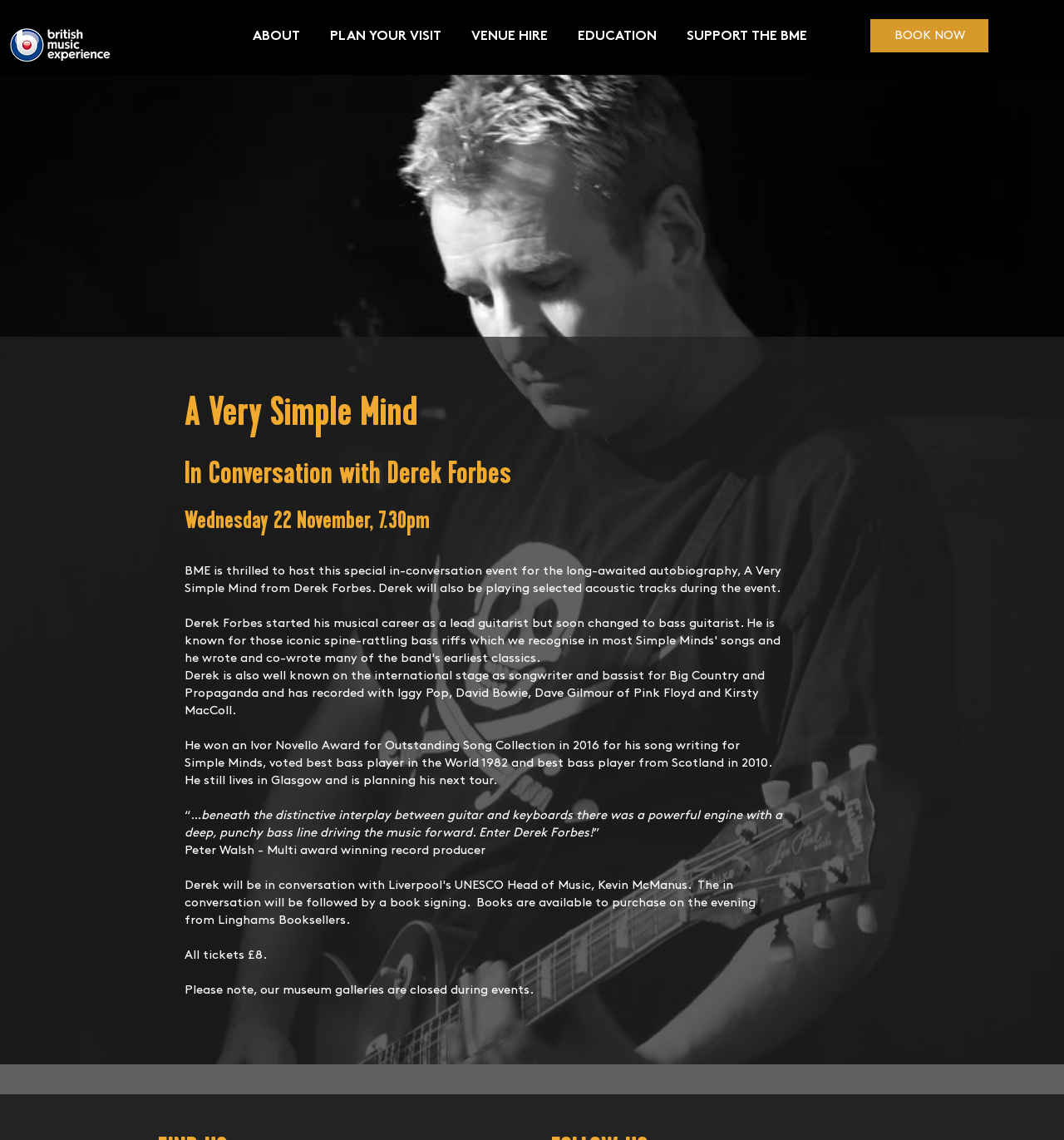Reply to the question with a brief word or phrase: What is the event title?

A Very Simple Mind